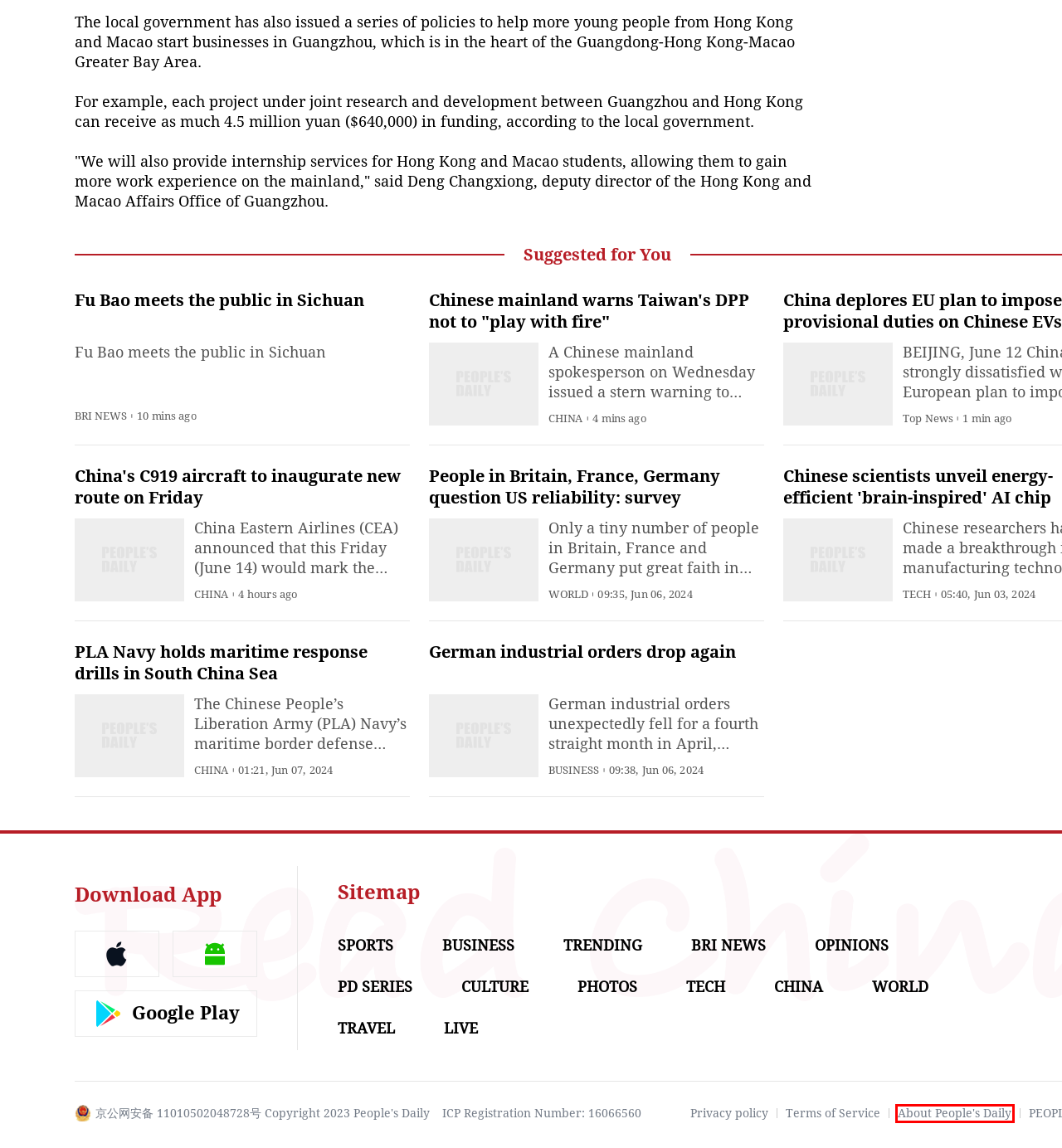Examine the screenshot of a webpage featuring a red bounding box and identify the best matching webpage description for the new page that results from clicking the element within the box. Here are the options:
A. 全国互联网安全管理平台
B. Privacy policy
C. About Us
D. People's Daily English language App - Homepage - Breaking News, China News, World News and Video
E. People's Daily
F. ‎People's Daily-News from China on the App Store
G. About PeopleDaily
H. People's Daily官方下载-People's Daily app 最新版本免费下载-应用宝官网

G